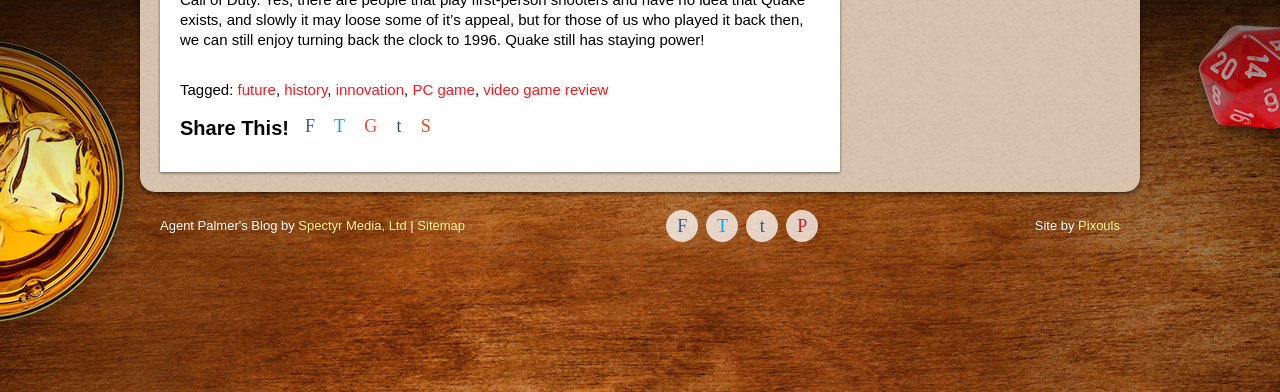Can you specify the bounding box coordinates of the area that needs to be clicked to fulfill the following instruction: "Click the HOME link"?

None